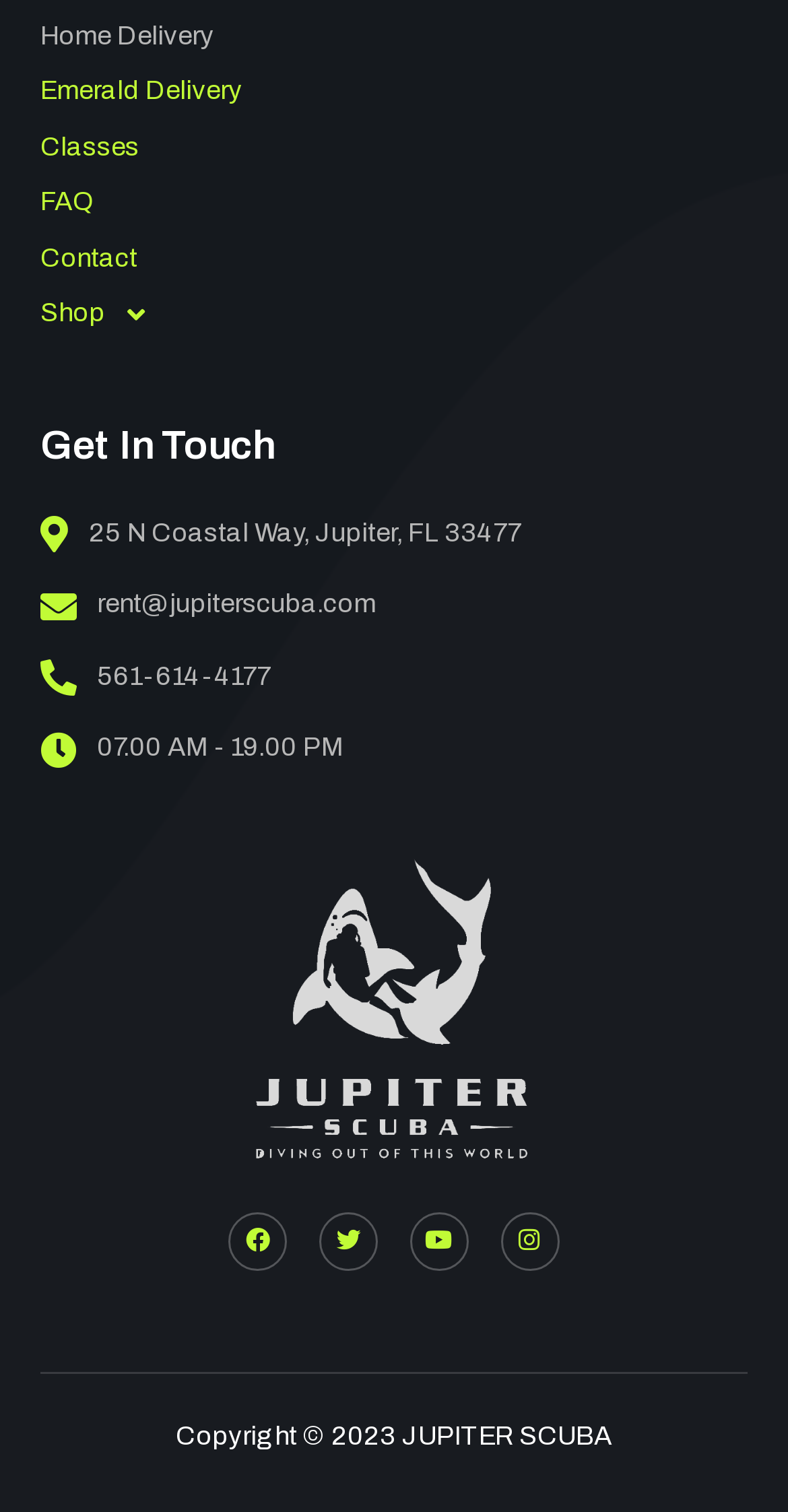Please find the bounding box coordinates in the format (top-left x, top-left y, bottom-right x, bottom-right y) for the given element description. Ensure the coordinates are floating point numbers between 0 and 1. Description: Facebook

[0.291, 0.802, 0.365, 0.84]